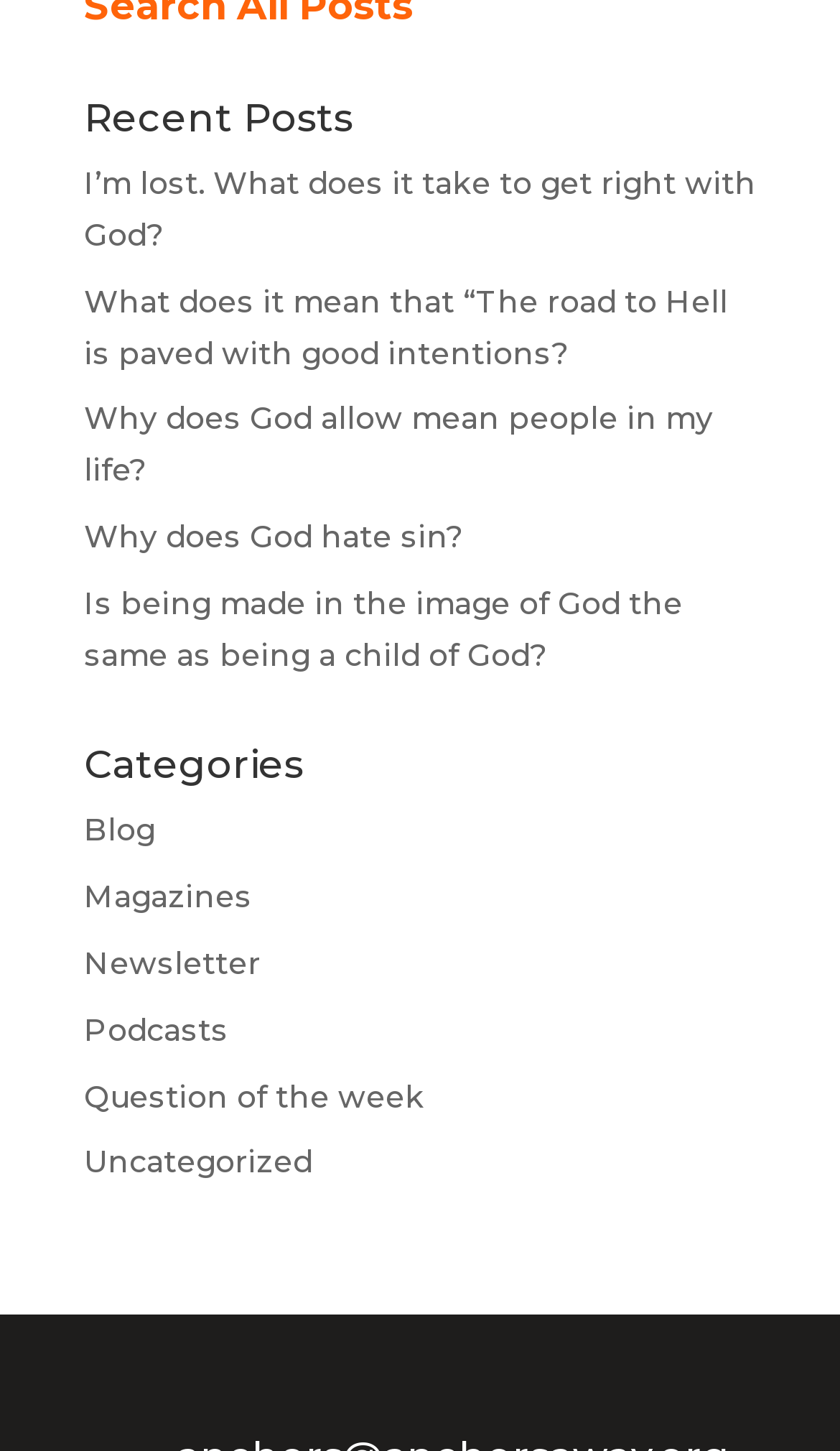What is the position of the 'Question of the week' category?
Examine the image closely and answer the question with as much detail as possible.

By analyzing the y1 and y2 coordinates of the link elements under the 'Categories' heading, I found that the 'Question of the week' category is the 5th element in the list, with a y1 coordinate of 0.742 and a y2 coordinate of 0.769.